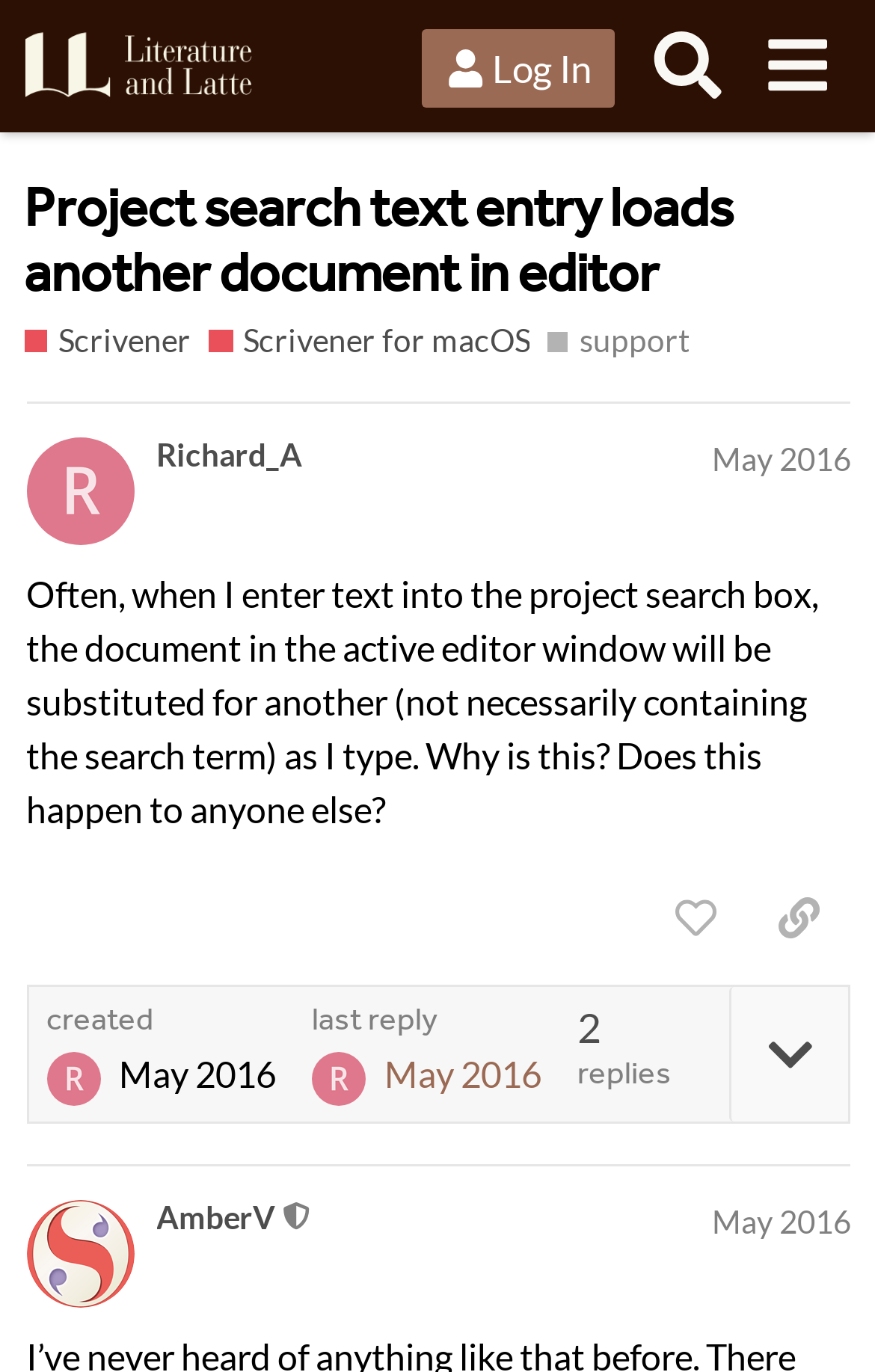How many replies are there to the post?
Give a single word or phrase as your answer by examining the image.

1